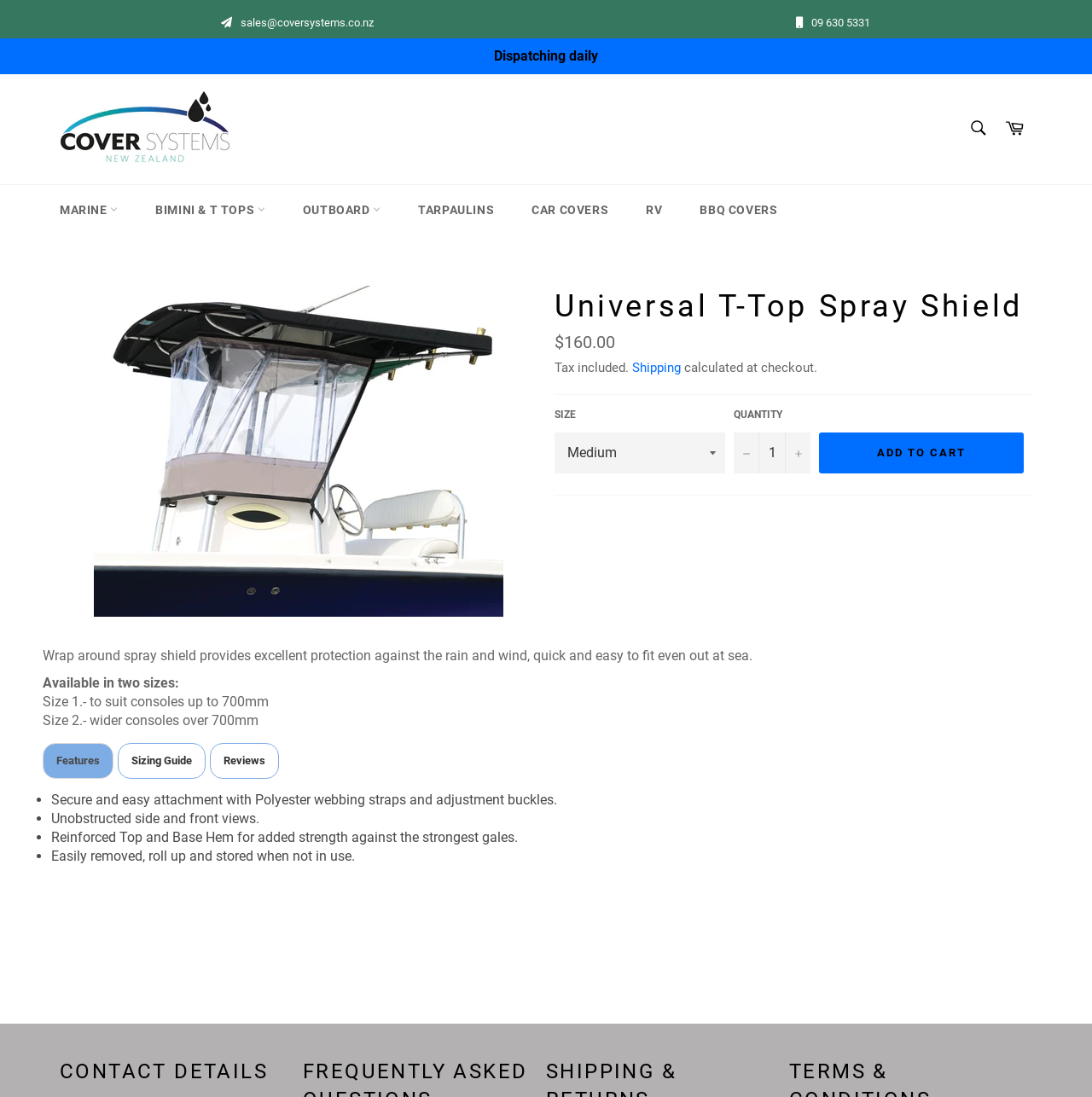What is the name of the company?
Refer to the image and provide a one-word or short phrase answer.

Cover Systems